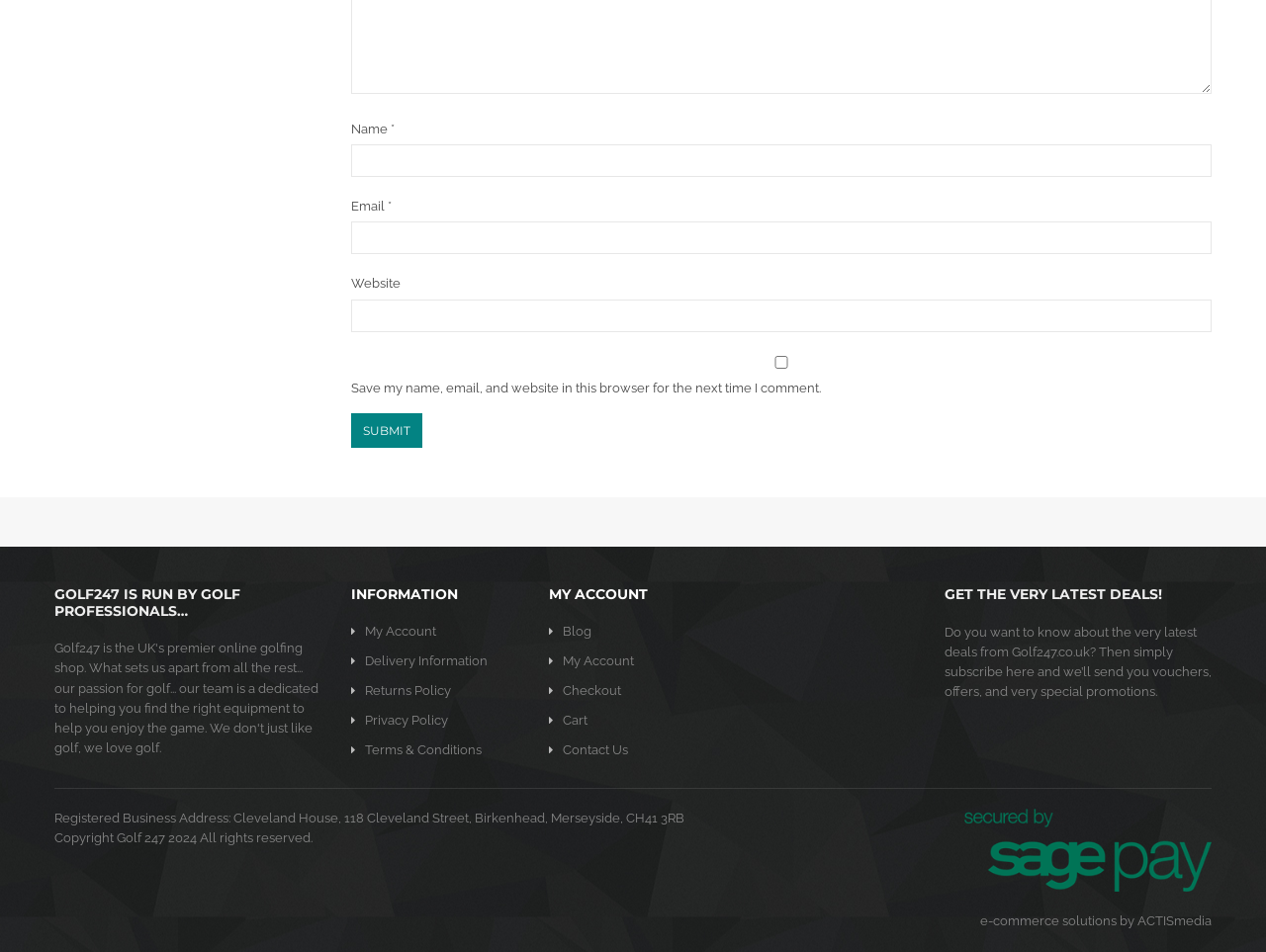Locate the bounding box coordinates of the clickable element to fulfill the following instruction: "Go to the Contact Us page". Provide the coordinates as four float numbers between 0 and 1 in the format [left, top, right, bottom].

[0.445, 0.78, 0.496, 0.796]